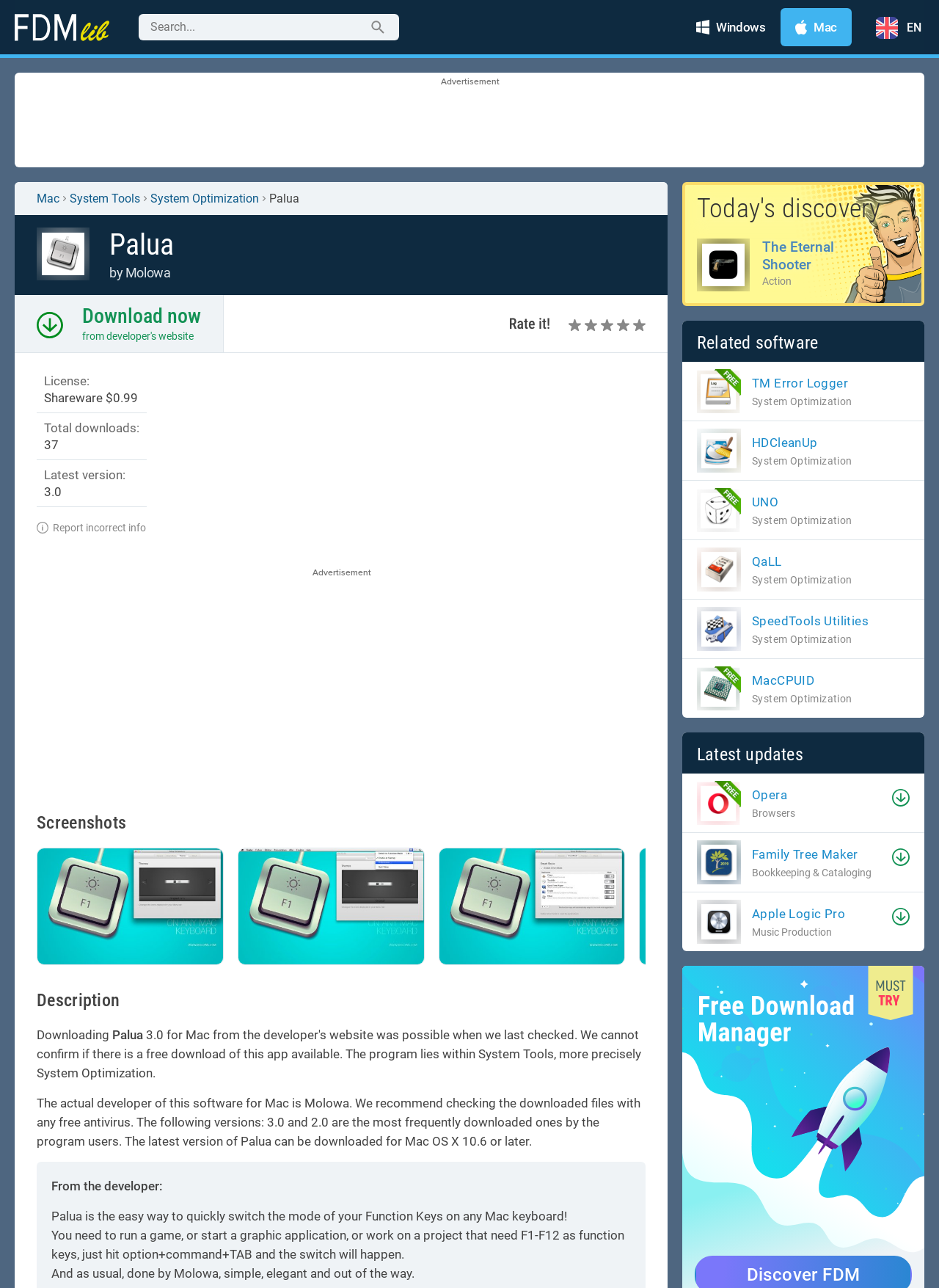Please find the bounding box coordinates in the format (top-left x, top-left y, bottom-right x, bottom-right y) for the given element description. Ensure the coordinates are floating point numbers between 0 and 1. Description: TM Error Logger System Optimization

[0.742, 0.287, 0.908, 0.321]